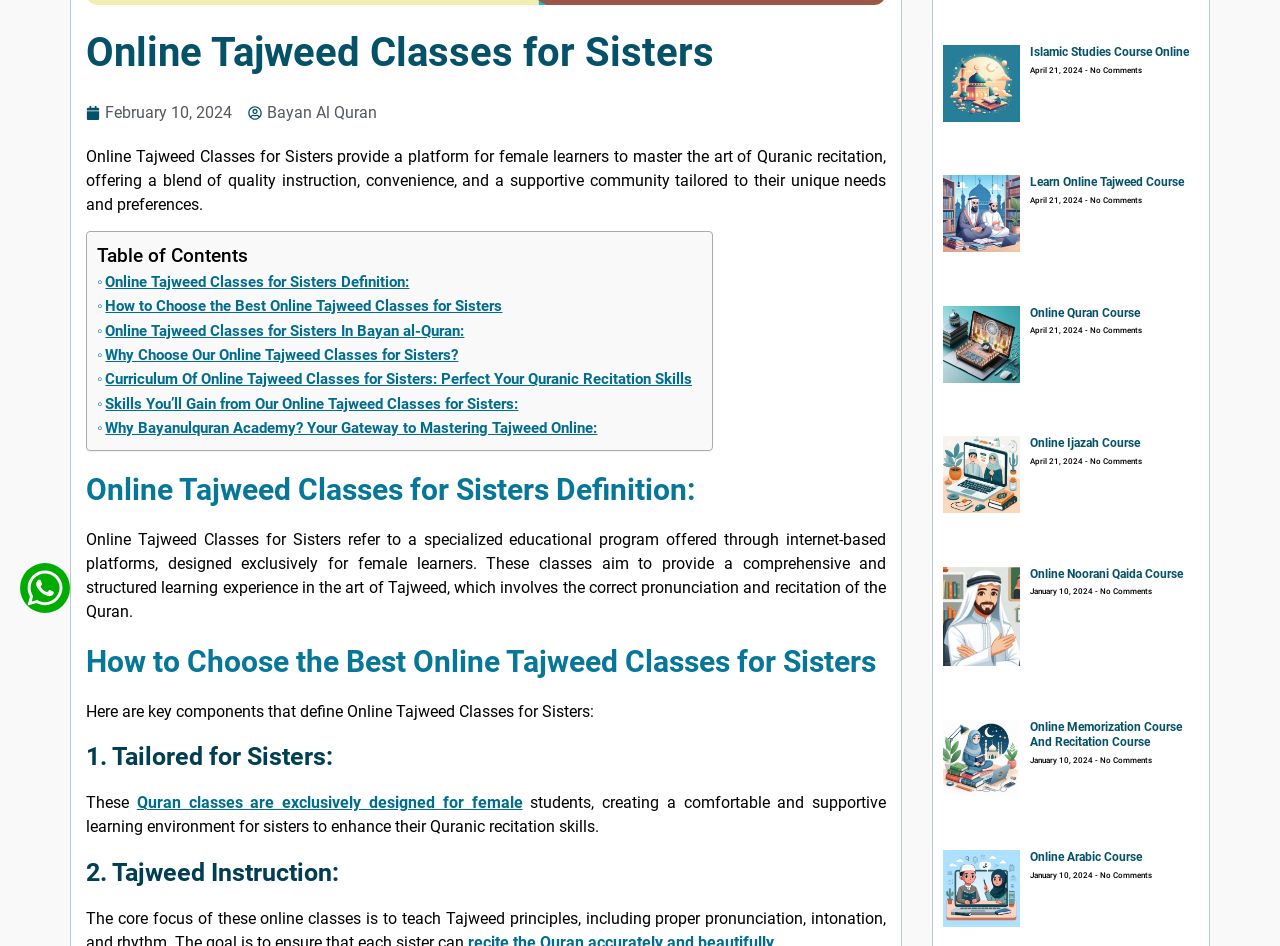Identify the bounding box for the UI element described as: "Online Ijazah Course". Ensure the coordinates are four float numbers between 0 and 1, formatted as [left, top, right, bottom].

[0.805, 0.461, 0.891, 0.476]